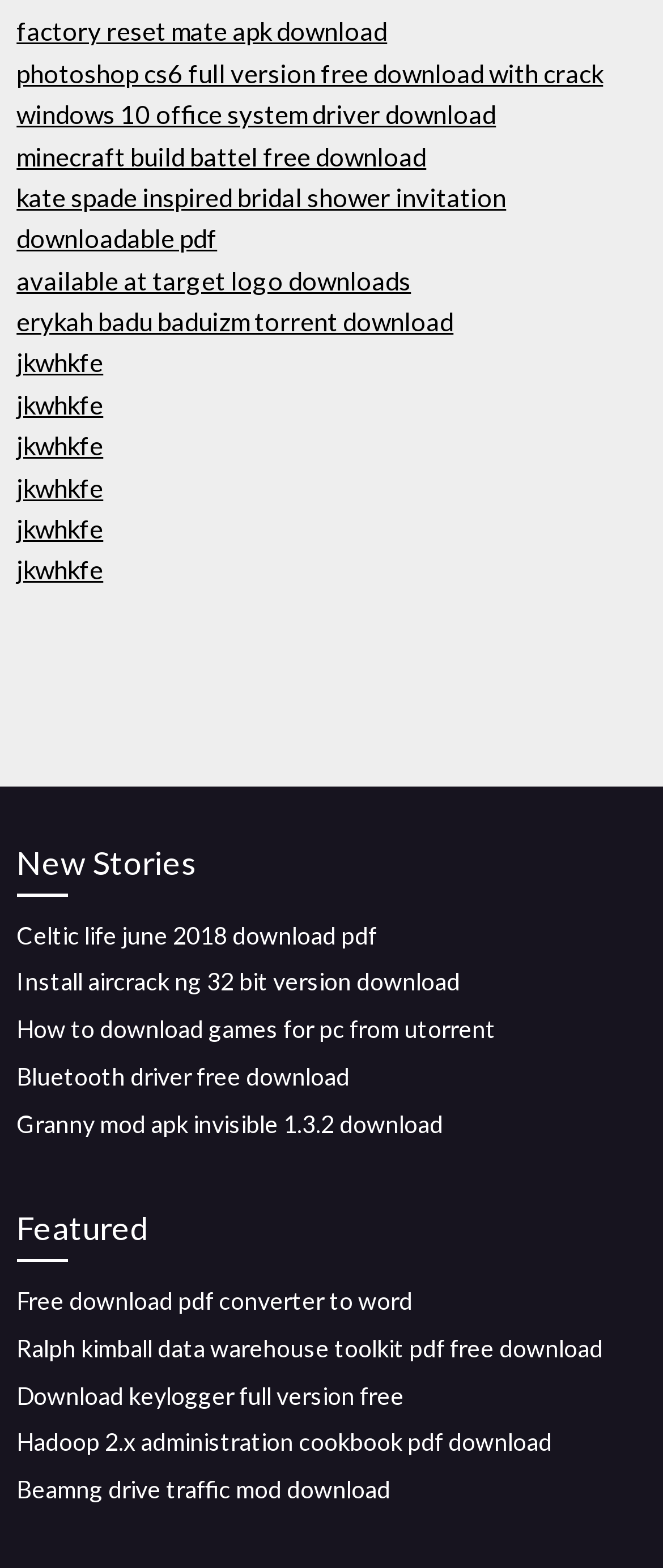Find the bounding box coordinates for the area that should be clicked to accomplish the instruction: "download factory reset mate apk".

[0.025, 0.01, 0.584, 0.03]